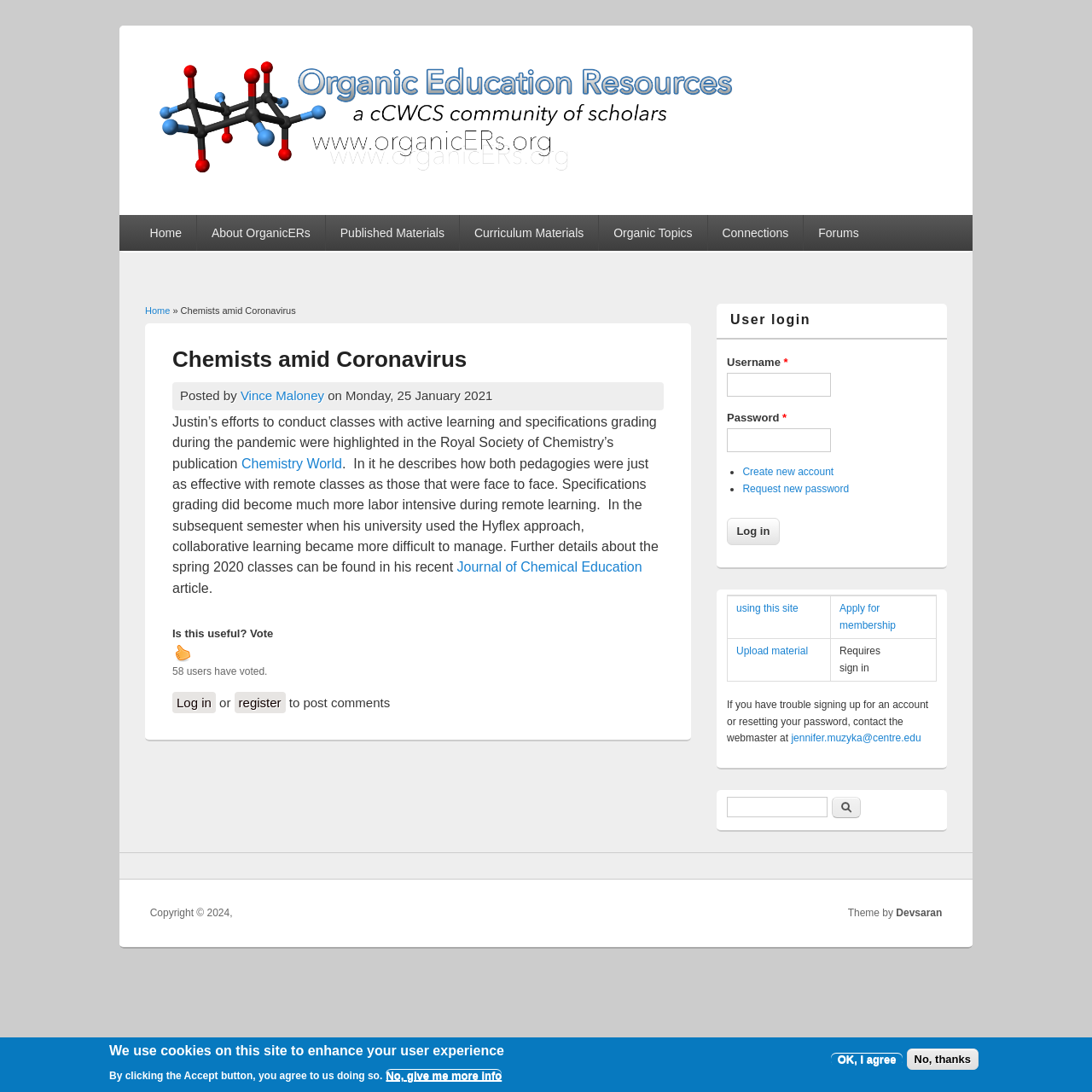Give a short answer to this question using one word or a phrase:
Who is the author of the article?

Vince Maloney